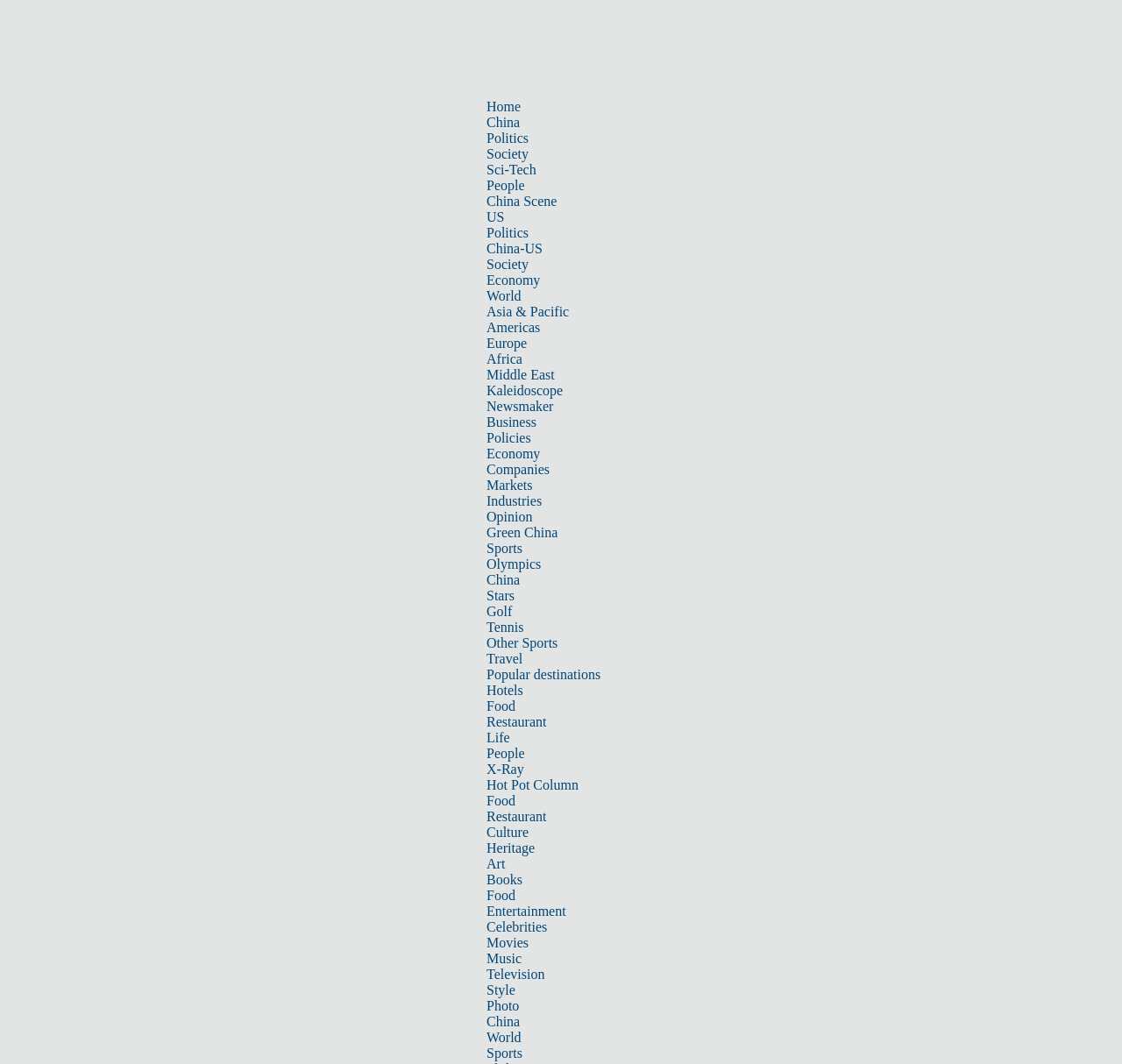Highlight the bounding box coordinates of the element that should be clicked to carry out the following instruction: "Browse the 'People' category". The coordinates must be given as four float numbers ranging from 0 to 1, i.e., [left, top, right, bottom].

[0.434, 0.167, 0.468, 0.181]